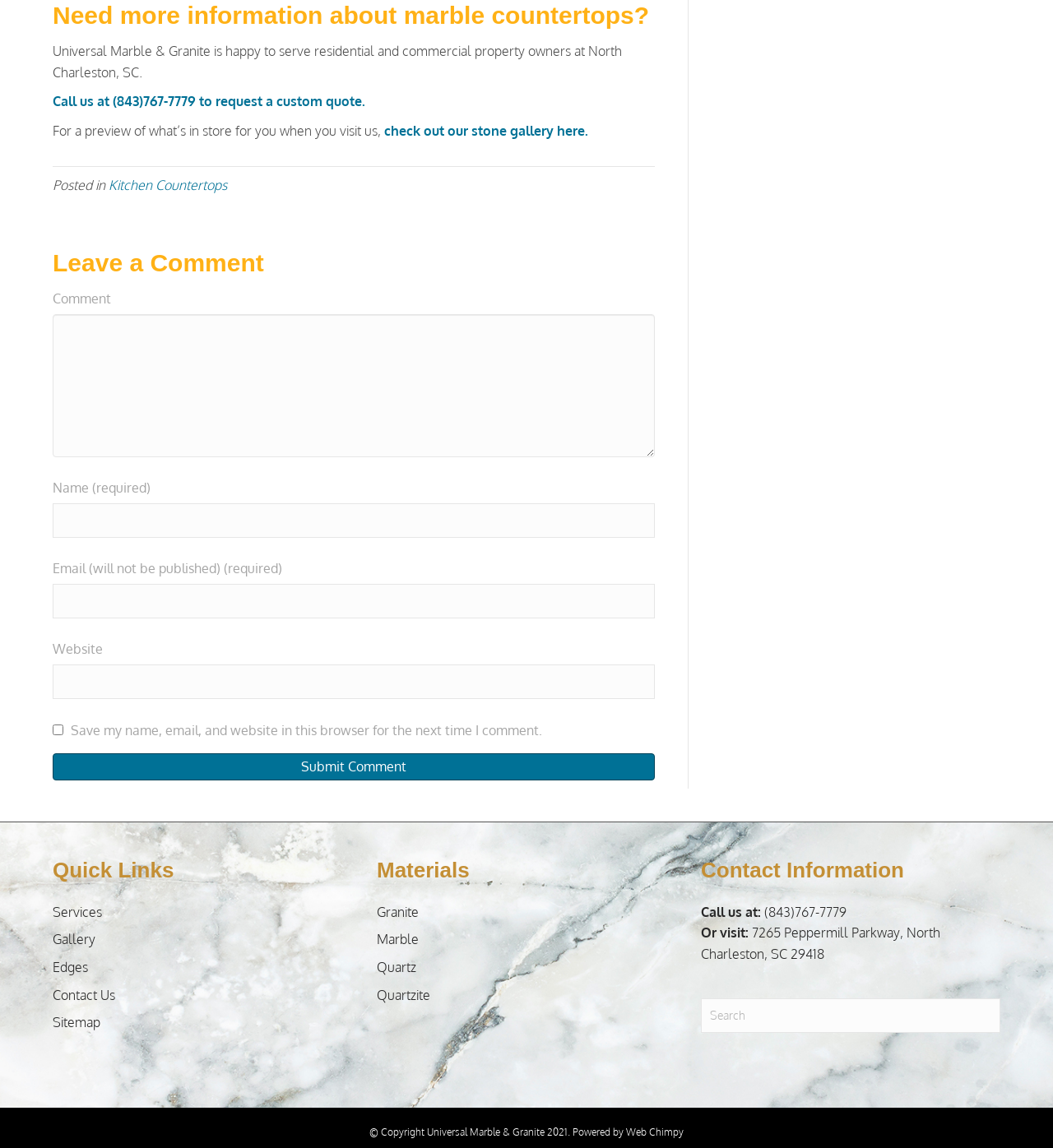Find and specify the bounding box coordinates that correspond to the clickable region for the instruction: "Call the phone number".

None